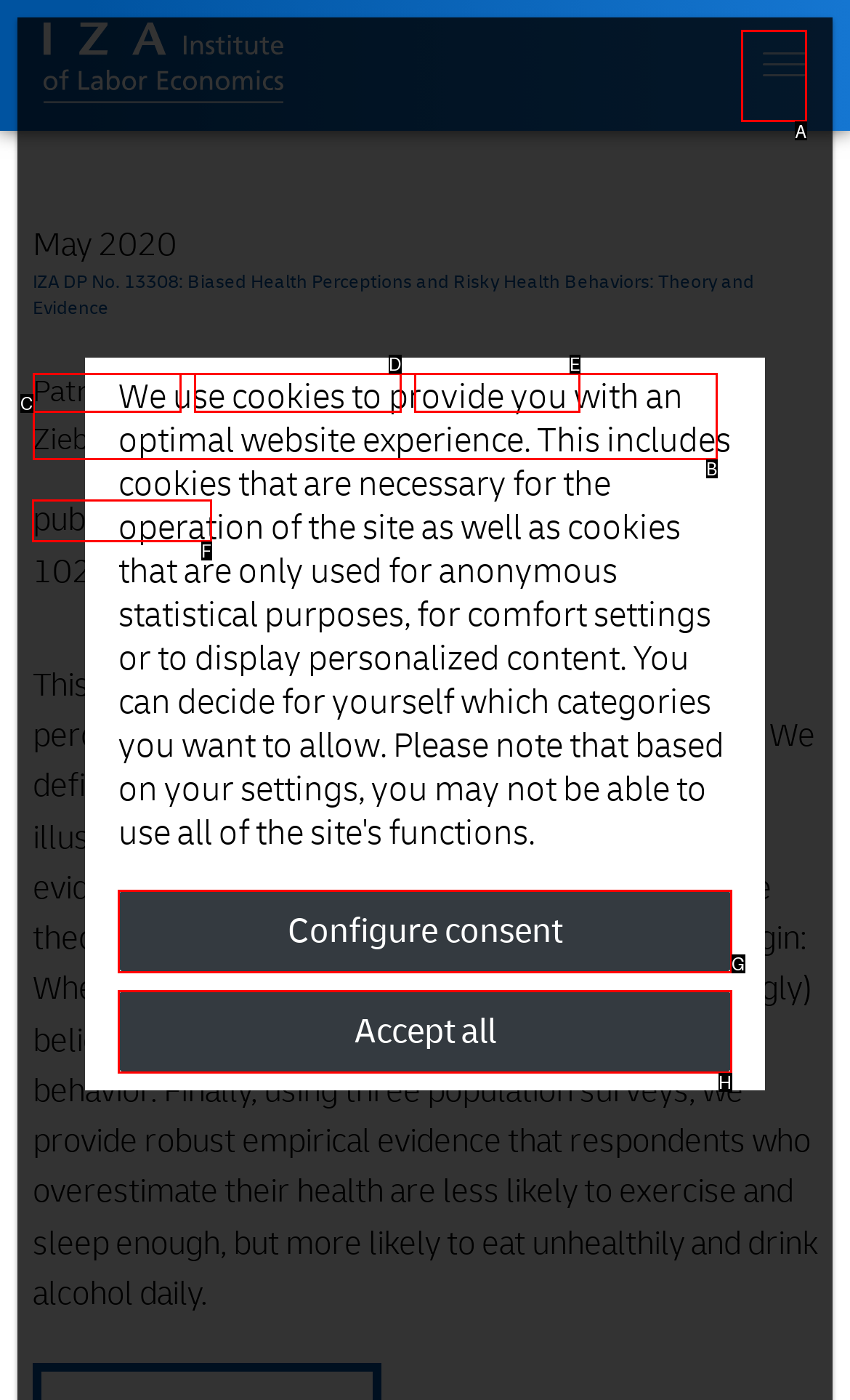Among the marked elements in the screenshot, which letter corresponds to the UI element needed for the task: View the publication details of the paper?

F